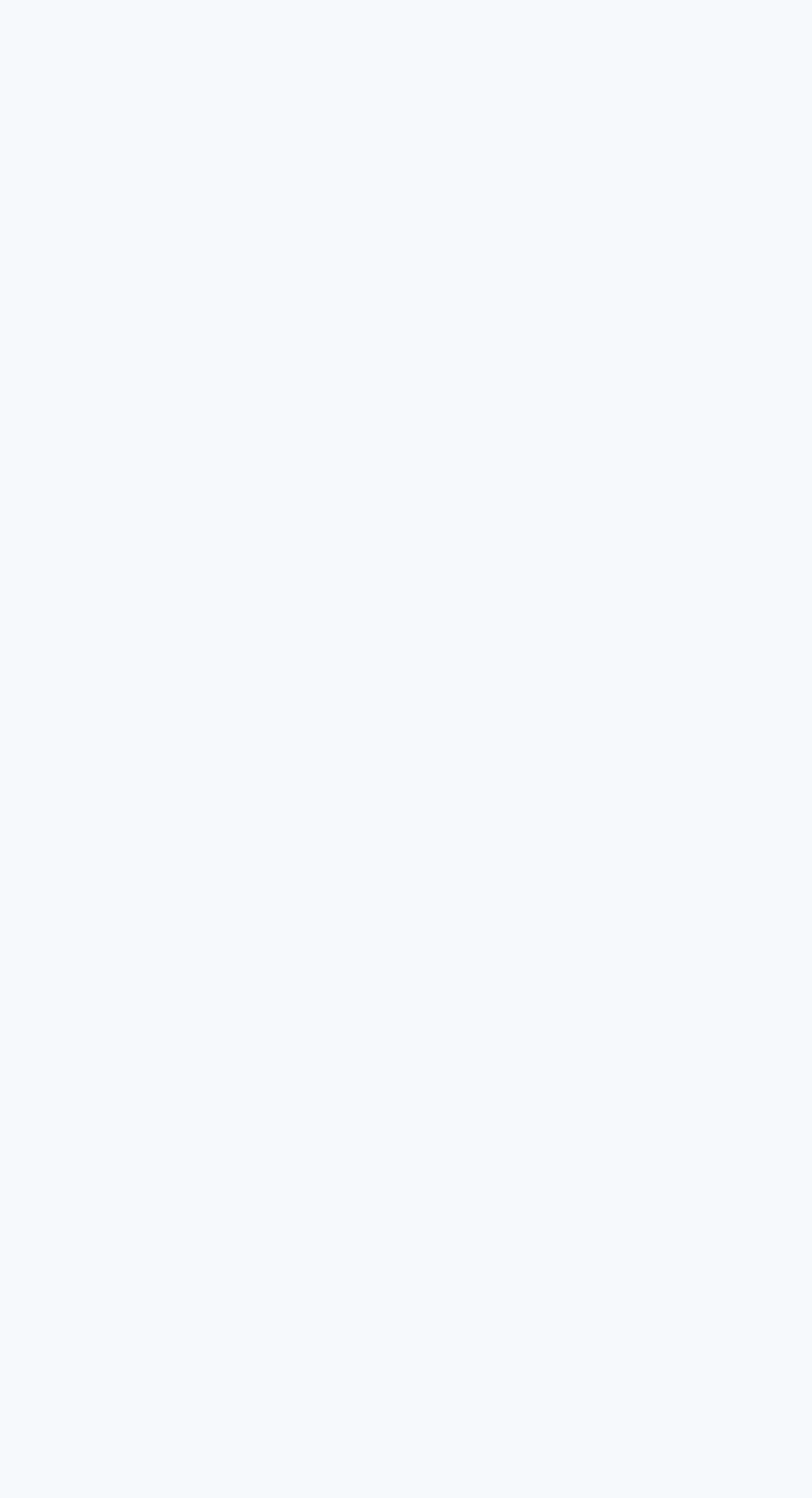What is the title of the fifth link?
Analyze the screenshot and provide a detailed answer to the question.

I looked at the OCR text of the fifth link element, which is 'Maite Hormazabal Earns ATC Commendation for Translator of the Year', and determined that this is the title of the fifth link.